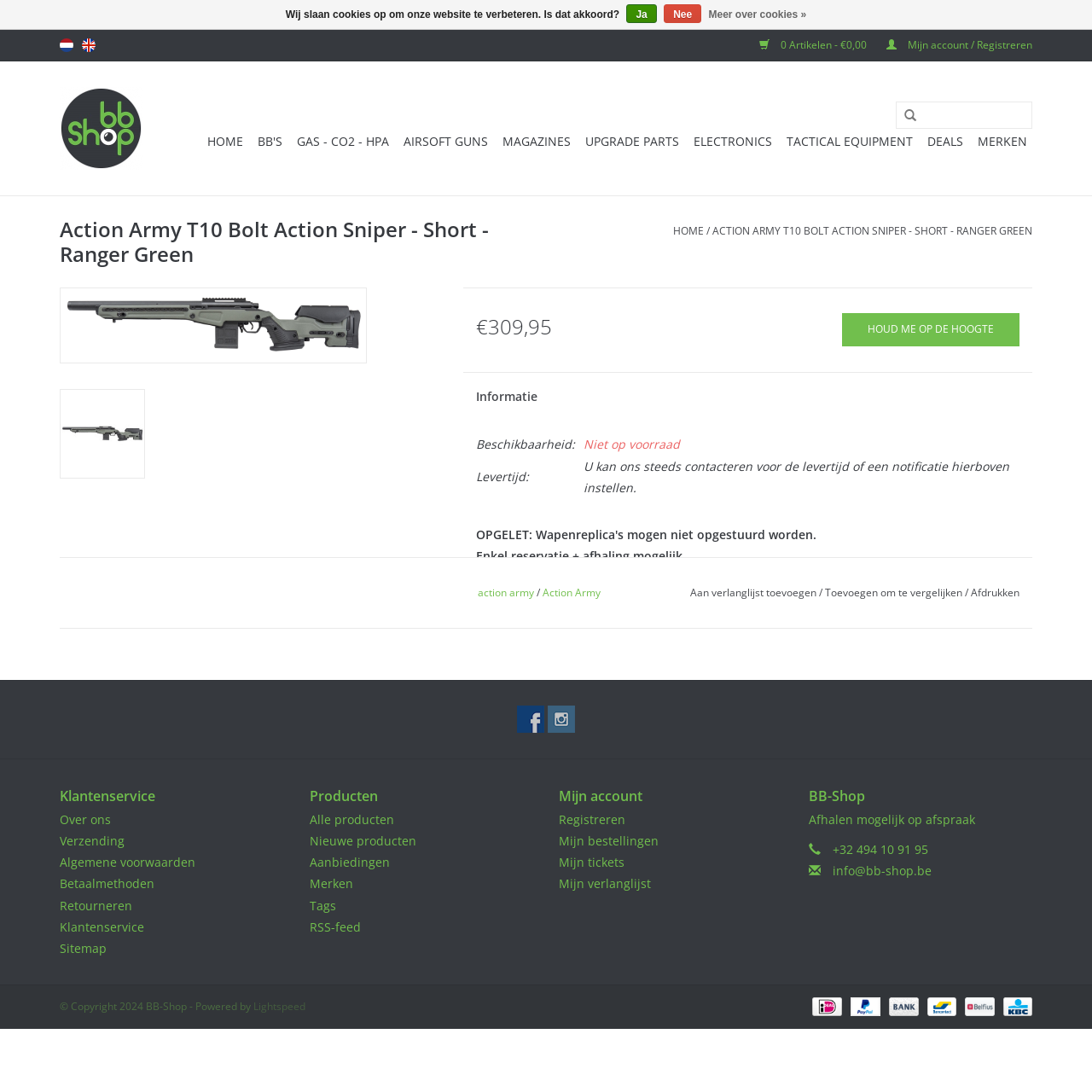Extract the bounding box coordinates for the HTML element that matches this description: "title="Betaalmethoden"". The coordinates should be four float numbers between 0 and 1, i.e., [left, top, right, bottom].

[0.773, 0.914, 0.808, 0.928]